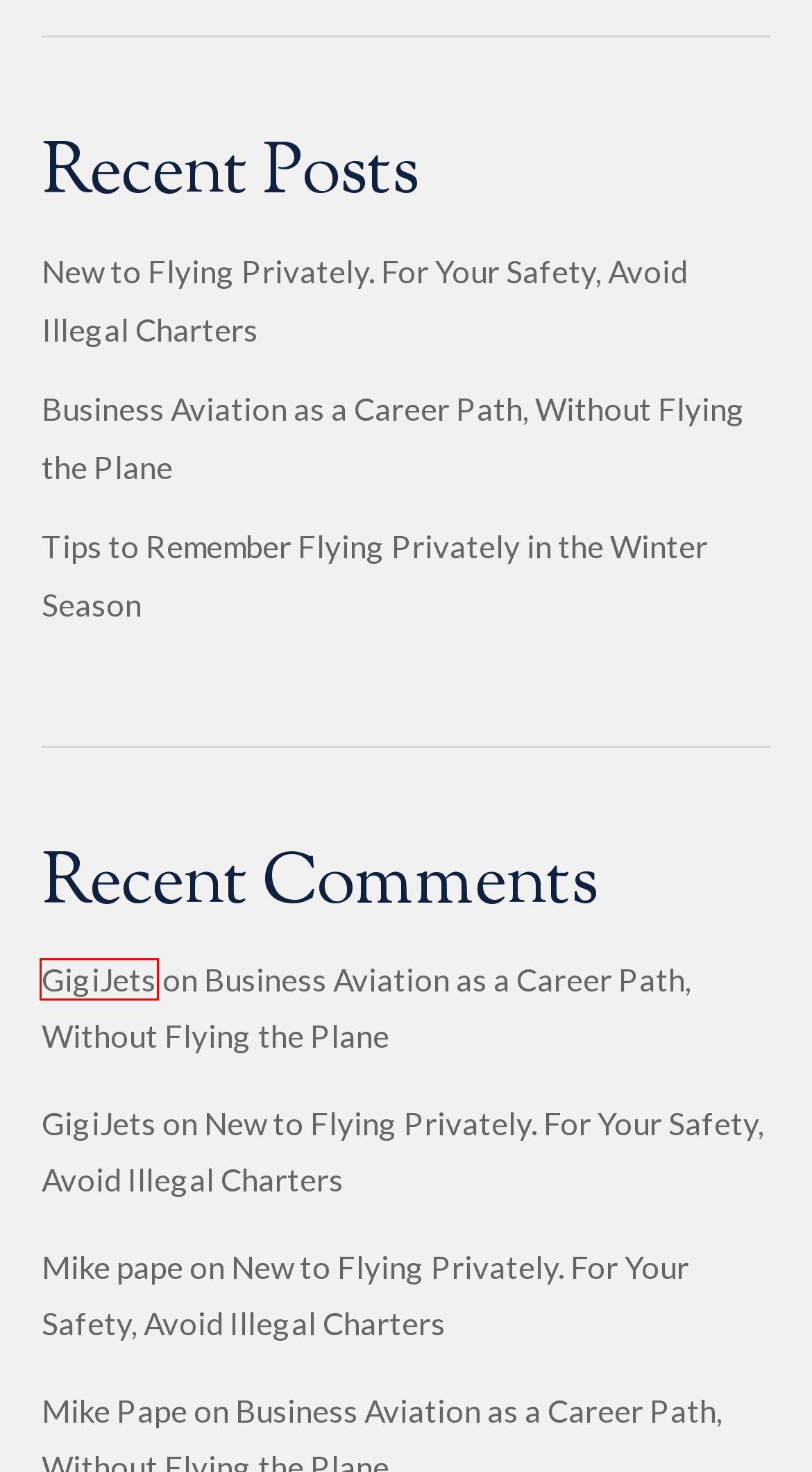You have received a screenshot of a webpage with a red bounding box indicating a UI element. Please determine the most fitting webpage description that matches the new webpage after clicking on the indicated element. The choices are:
A. Gigi Jets – Premium Private Jet Charters
B. Aircraft Guide – Gigi Jets
C. Blog – Gigi Jets
D. Business Aviation as a Career Path, Without Flying the Plane – Gigi Jets
E. Contact – Gigi Jets
F. New to Flying Privately. For Your Safety, Avoid Illegal Charters – Gigi Jets
G. Tips to Remember Flying Privately in the Winter Season – Gigi Jets
H. Gigi – Gigi Jets

H